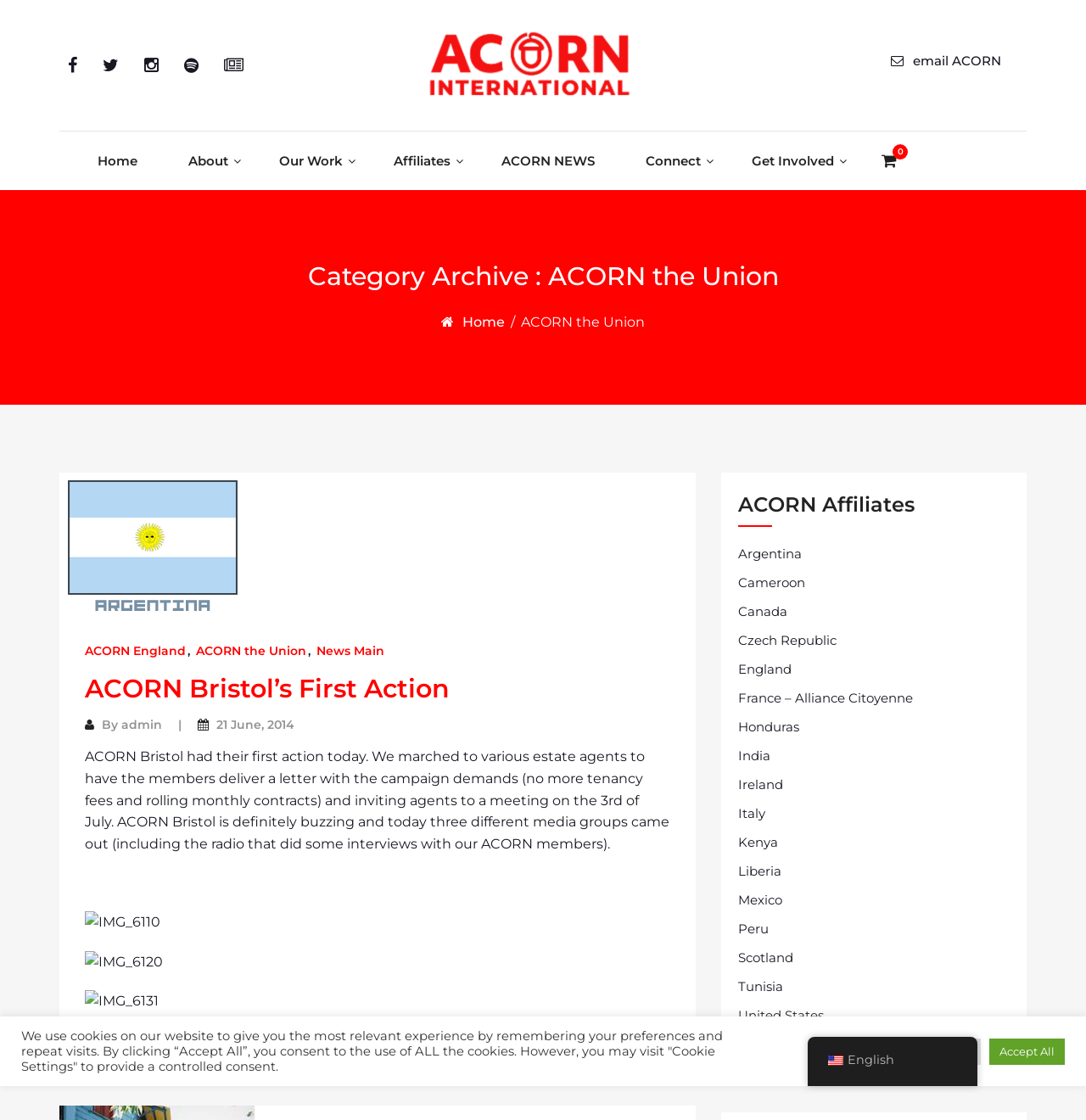Find the bounding box coordinates of the area to click in order to follow the instruction: "Go to ACORN England".

[0.078, 0.574, 0.173, 0.589]